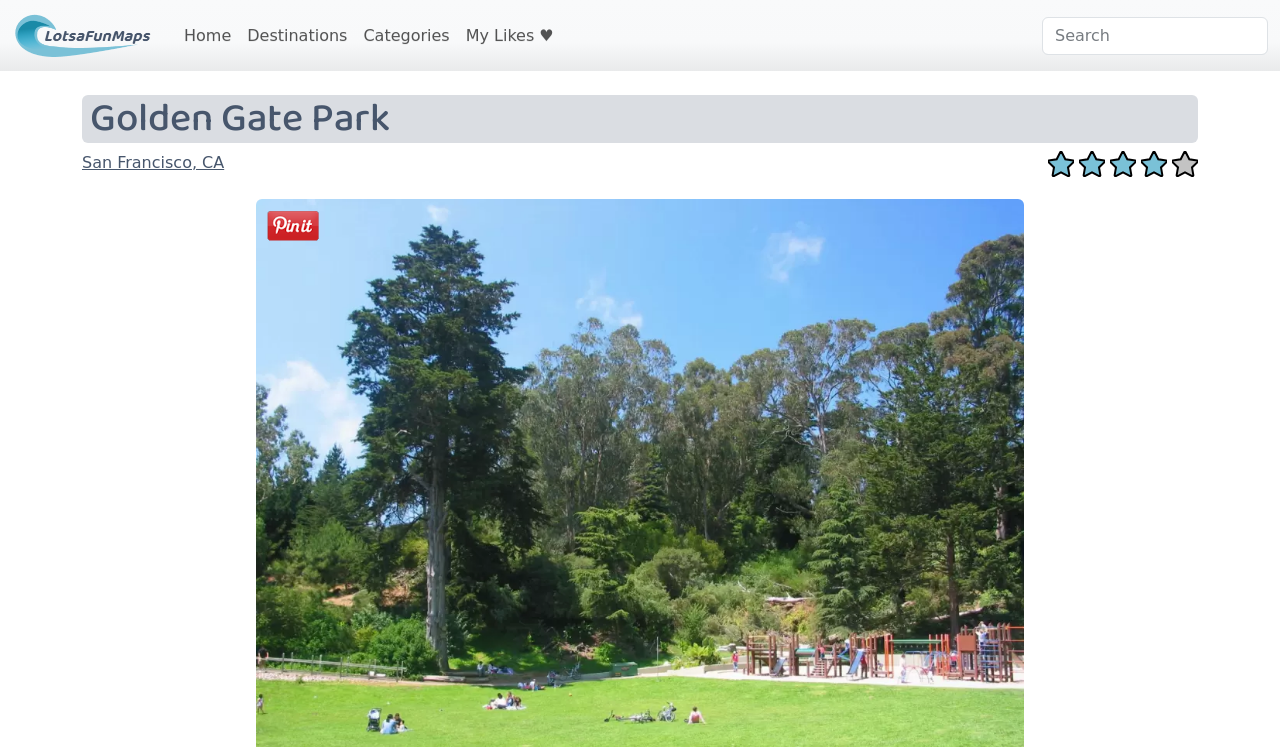How many stars are displayed?
Please look at the screenshot and answer using one word or phrase.

5